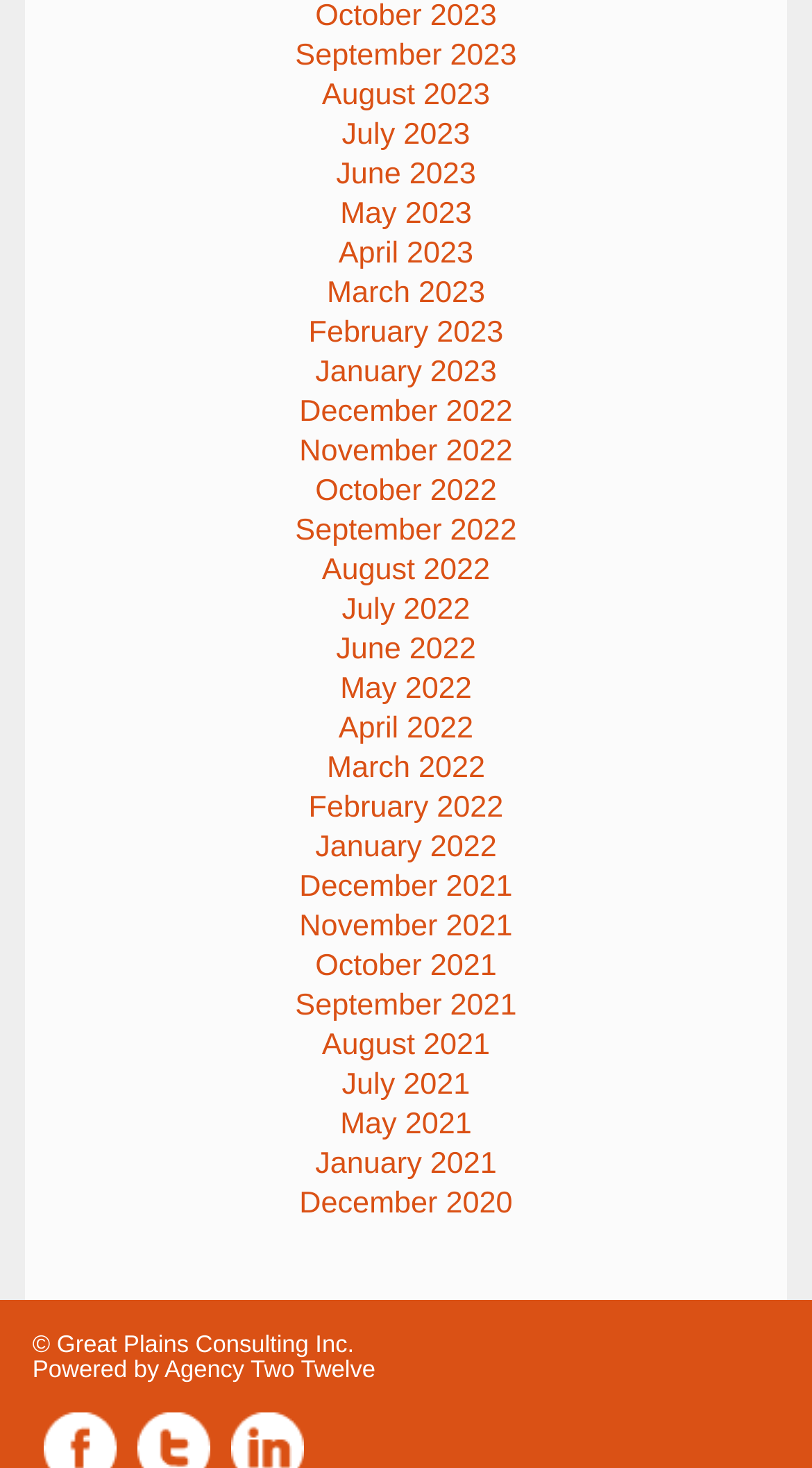What is the copyright information?
Please respond to the question thoroughly and include all relevant details.

The webpage contains a static text element at the bottom with the copyright information '© Great Plains Consulting Inc.', indicating that the content on the webpage is owned and copyrighted by Great Plains Consulting Inc.